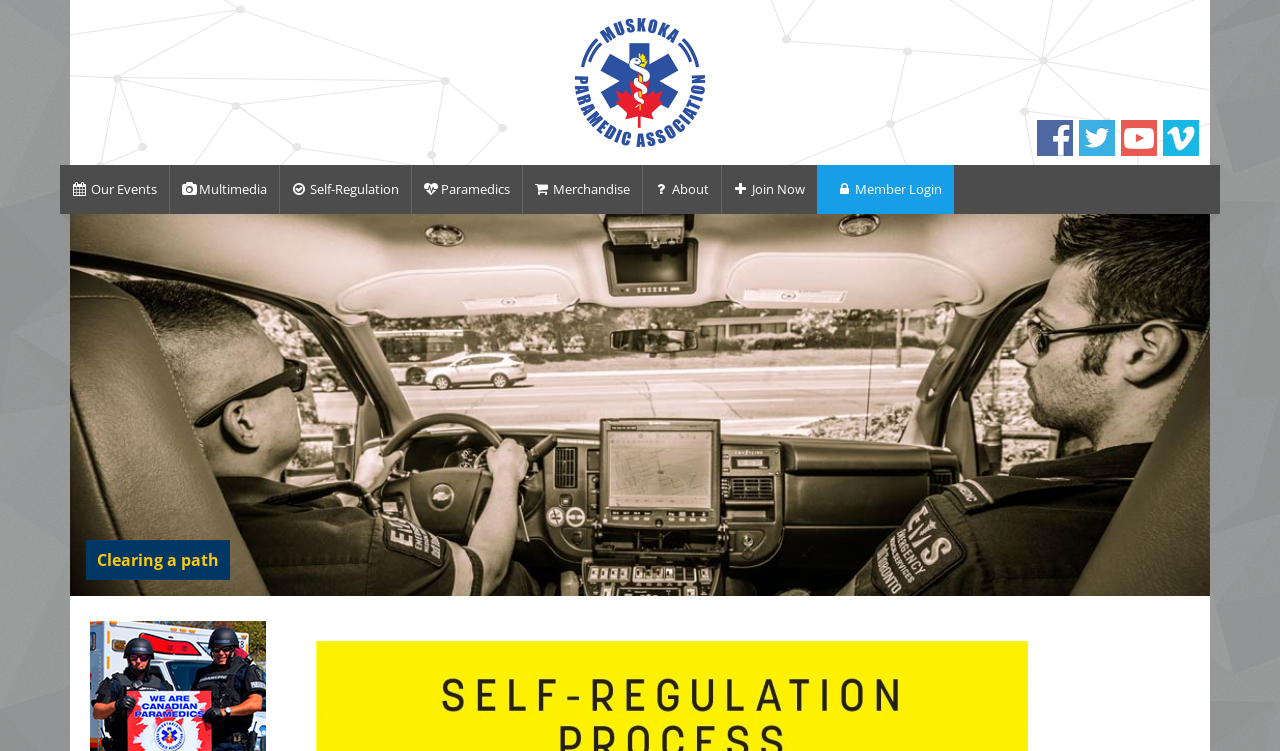Generate a comprehensive caption for the webpage you are viewing.

The webpage appears to be related to the College of Paramedics and the paramedic self-regulation process. At the top, there is a logo image, accompanied by a link on its left side. To the right of the logo, there are five links arranged horizontally, likely representing a navigation menu.

Below the top section, there is a row of links with icons, including "Our Events", "Multimedia", "Self-Regulation", "Paramedics", "Merchandise", "About", "Join Now", and "Member Login". These links are positioned horizontally, taking up most of the width of the page.

In the middle section of the page, there are four static text elements arranged vertically, with phrases "Clearing a path", "Always ready", "Advanced Life Support skills", and "Promoting Paramedics". These texts seem to be highlighting the importance and roles of paramedics.

At the bottom of the page, there are two links, "Previous" and "Next", positioned at the left and right edges, respectively, likely used for pagination.